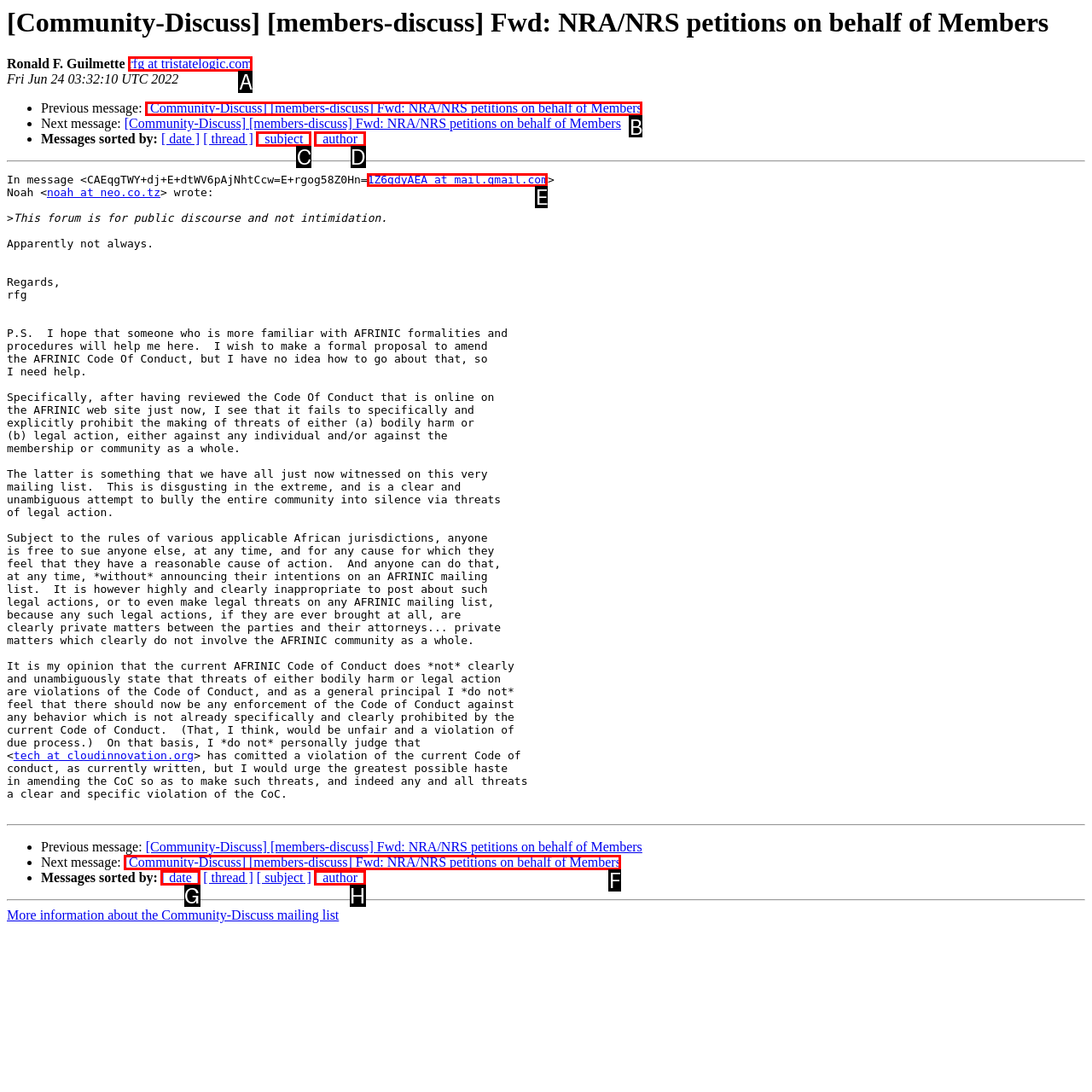Identify the correct lettered option to click in order to perform this task: Read Brad Pitt's news. Respond with the letter.

None